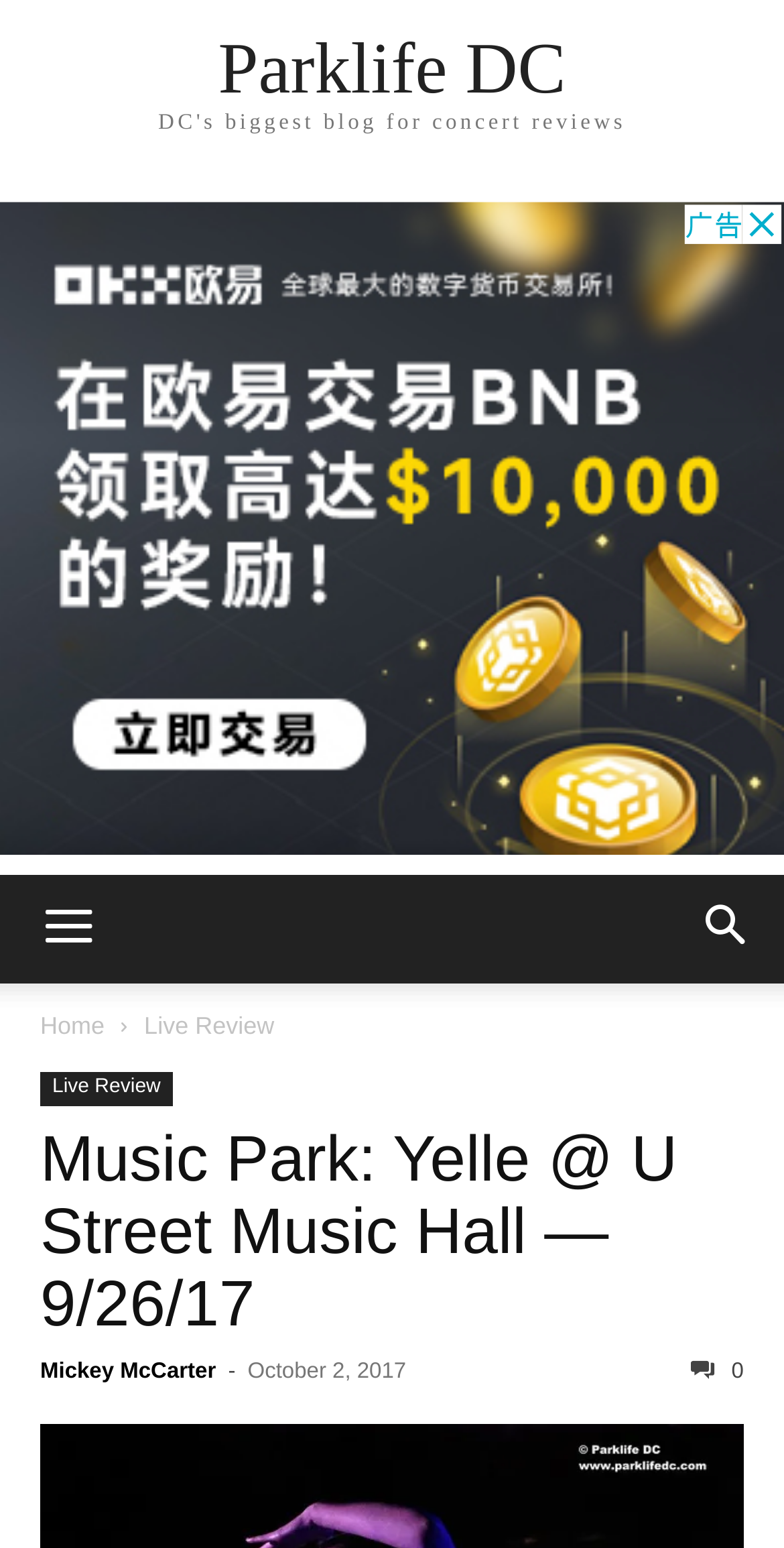Give a one-word or short-phrase answer to the following question: 
When was this article published?

October 2, 2017